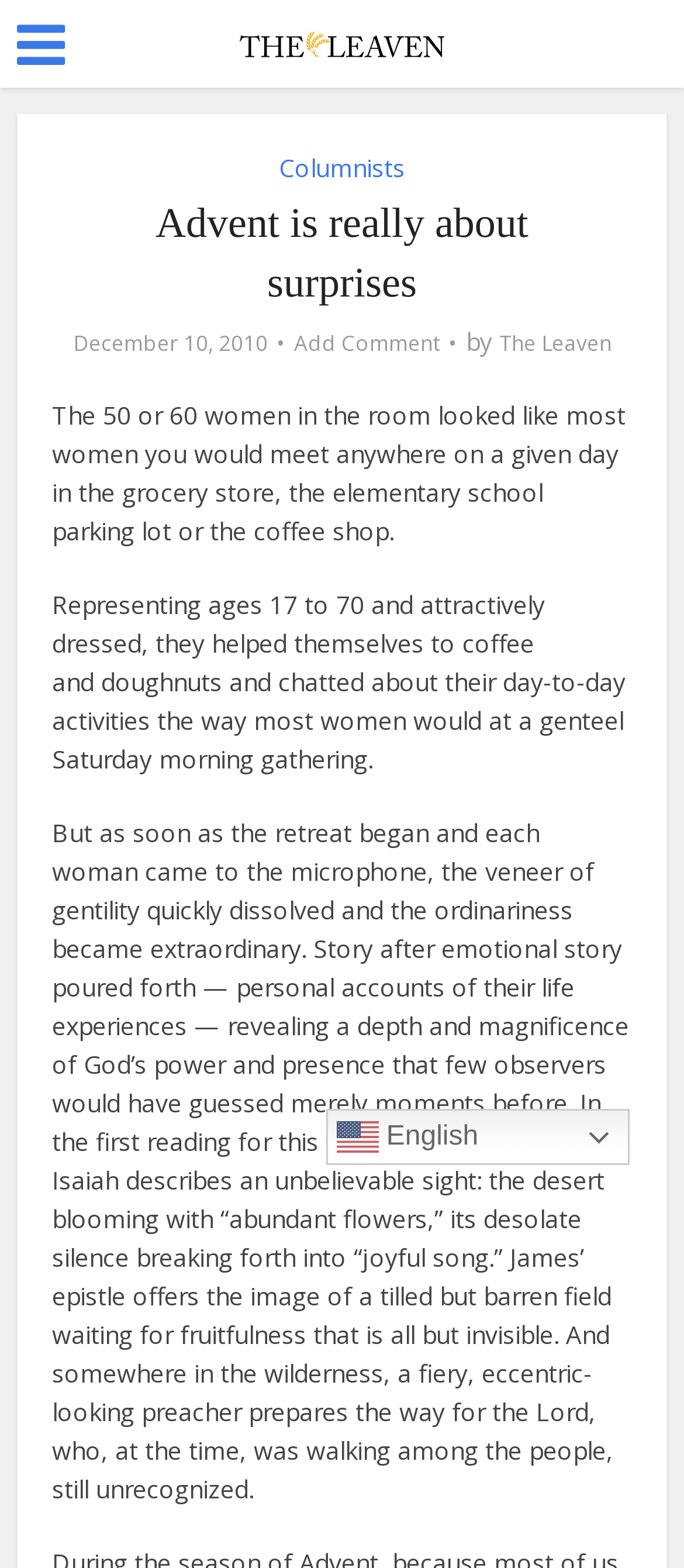Given the element description "Add Comment", identify the bounding box of the corresponding UI element.

[0.429, 0.211, 0.642, 0.228]